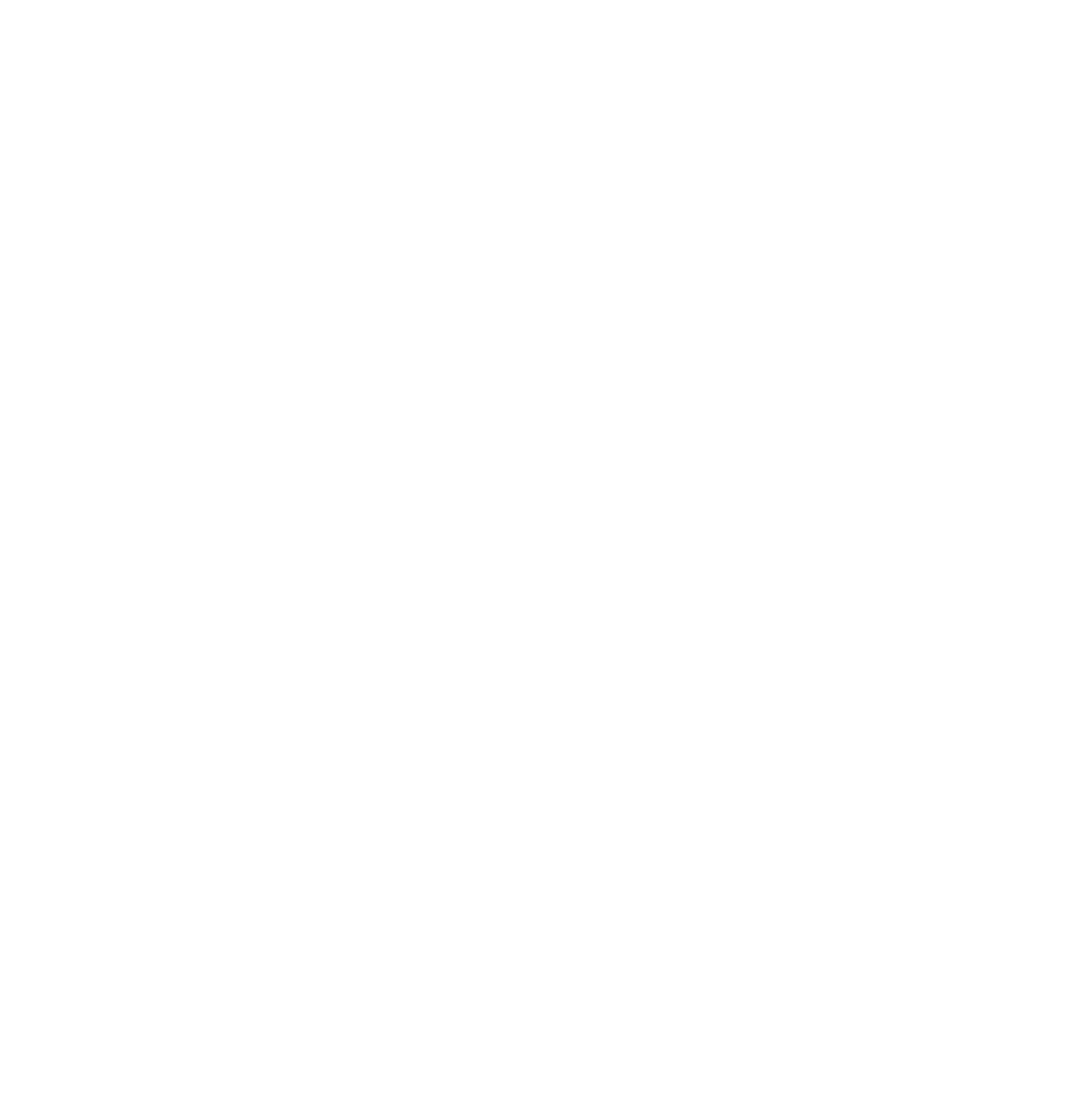Identify the bounding box coordinates for the region to click in order to carry out this instruction: "Click on About Us". Provide the coordinates using four float numbers between 0 and 1, formatted as [left, top, right, bottom].

[0.534, 0.023, 0.594, 0.058]